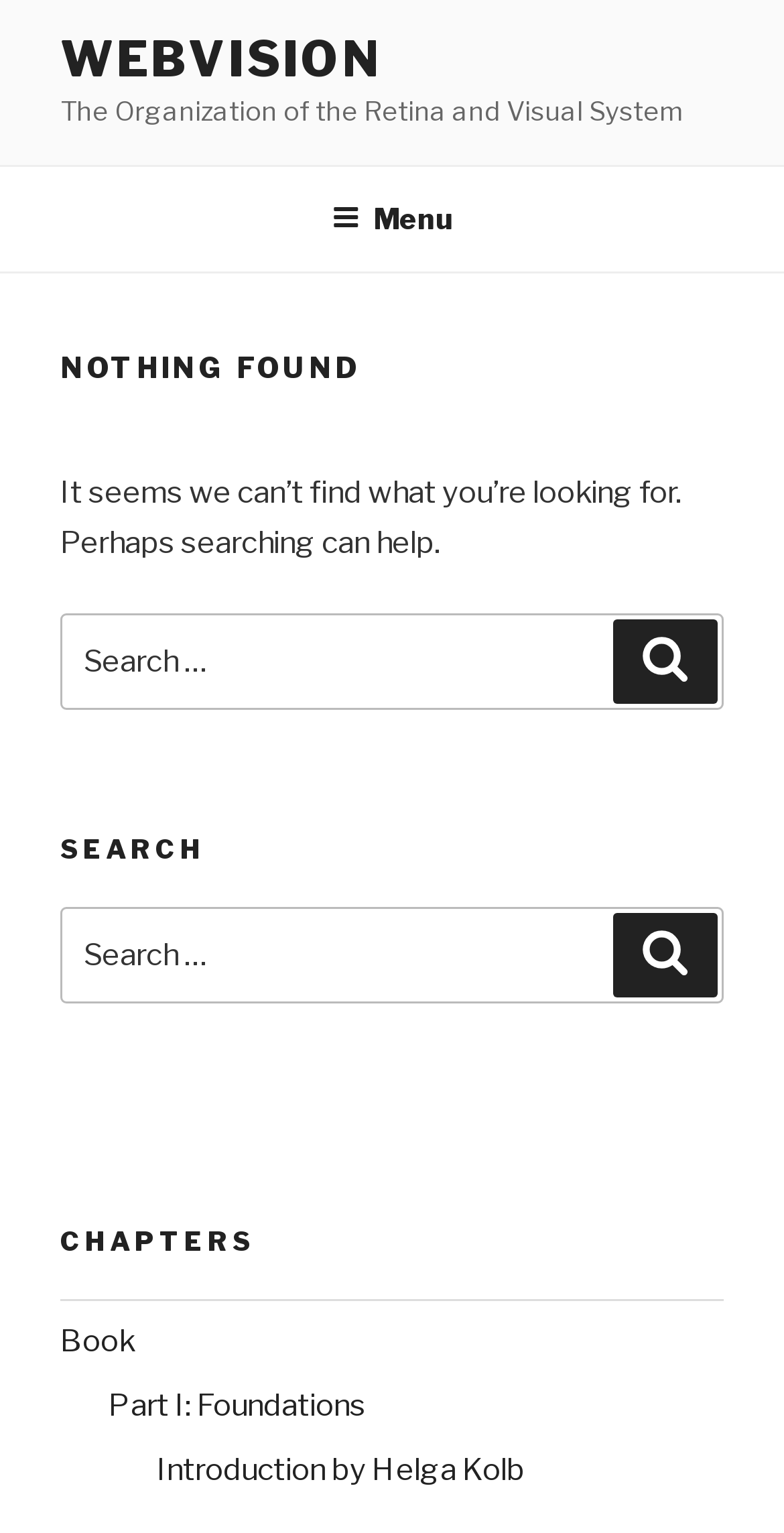Create a detailed summary of the webpage's content and design.

The webpage is titled "GFAP – Webvision" and has a prominent link at the top left corner labeled "Skip to content". Below this link, there is a larger link "WEBVISION" followed by a static text "The Organization of the Retina and Visual System". 

To the right of these elements, there is a navigation menu labeled "Top Menu" with a button "Menu" that can be expanded. 

The main content of the webpage is divided into sections. At the top, there is a header with a heading "NOTHING FOUND" followed by a paragraph of text explaining that the searched content was not found and suggesting to use the search function. 

Below this, there is a search bar with a label "Search for:" and a search button. This search bar is repeated again further down the page with the same label and button. 

The page also has several headings, including "SEARCH" and "CHAPTERS", which separate the different sections of the content. Under the "CHAPTERS" heading, there are links to different chapters, including "Book", "Part I: Foundations", and "Introduction by Helga Kolb".